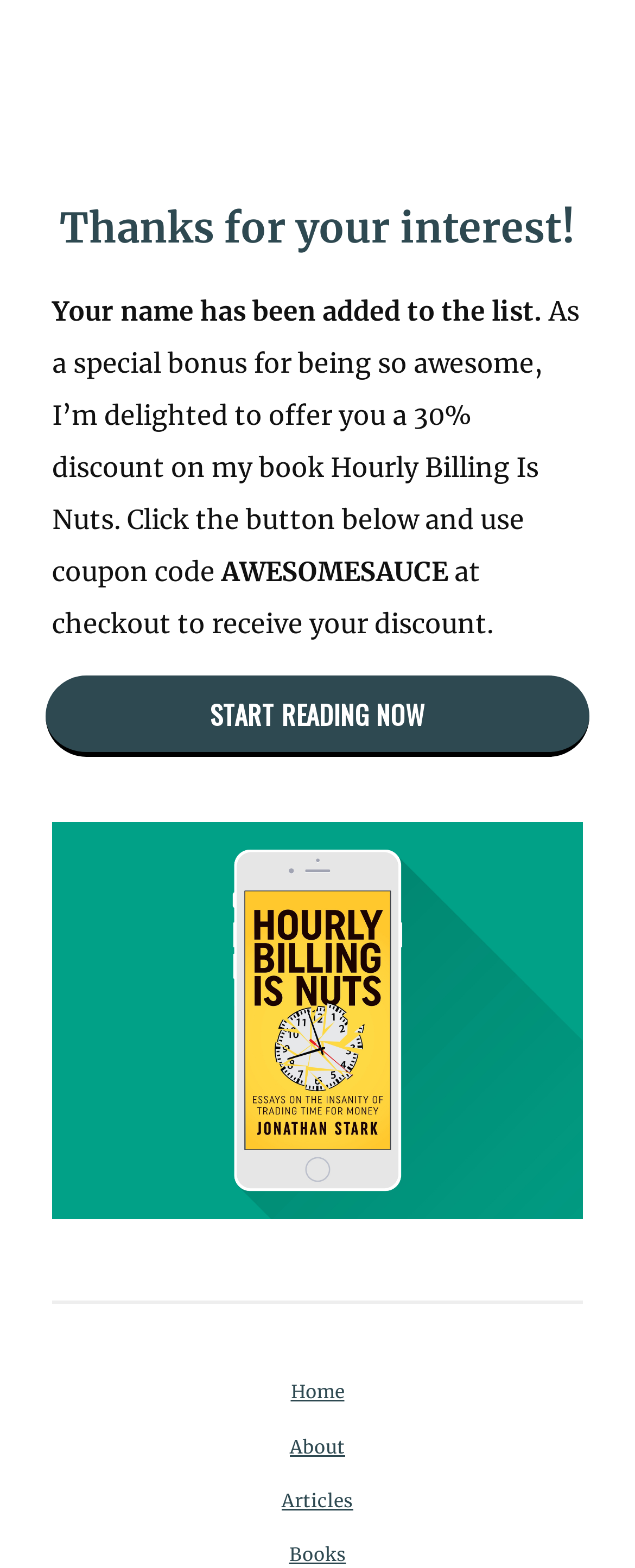Provide a one-word or one-phrase answer to the question:
What is the call-to-action on the page?

START READING NOW